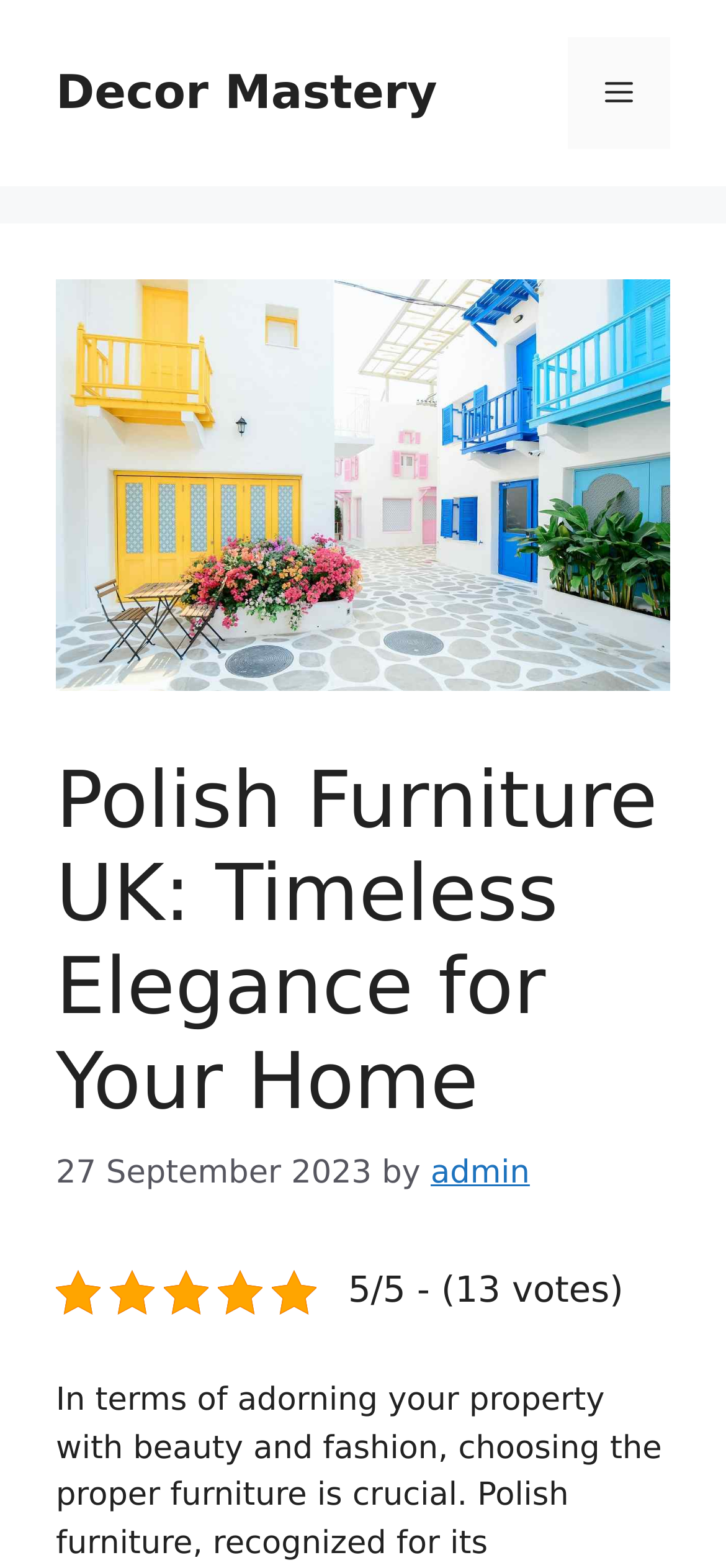What is the name of the website?
Provide a one-word or short-phrase answer based on the image.

Polish Furniture UK